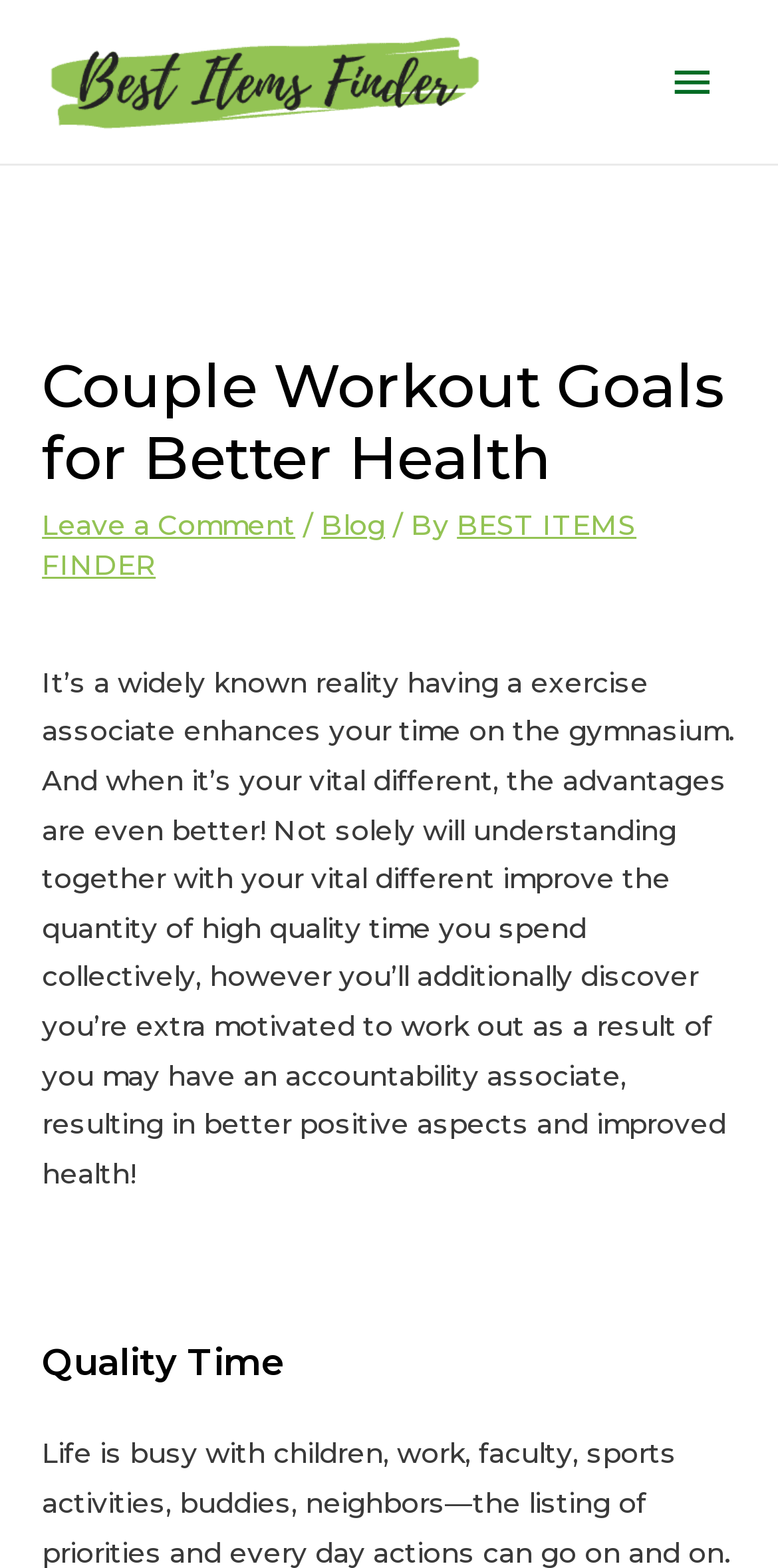What is the purpose of having a workout partner?
Give a one-word or short-phrase answer derived from the screenshot.

Improve motivation and health